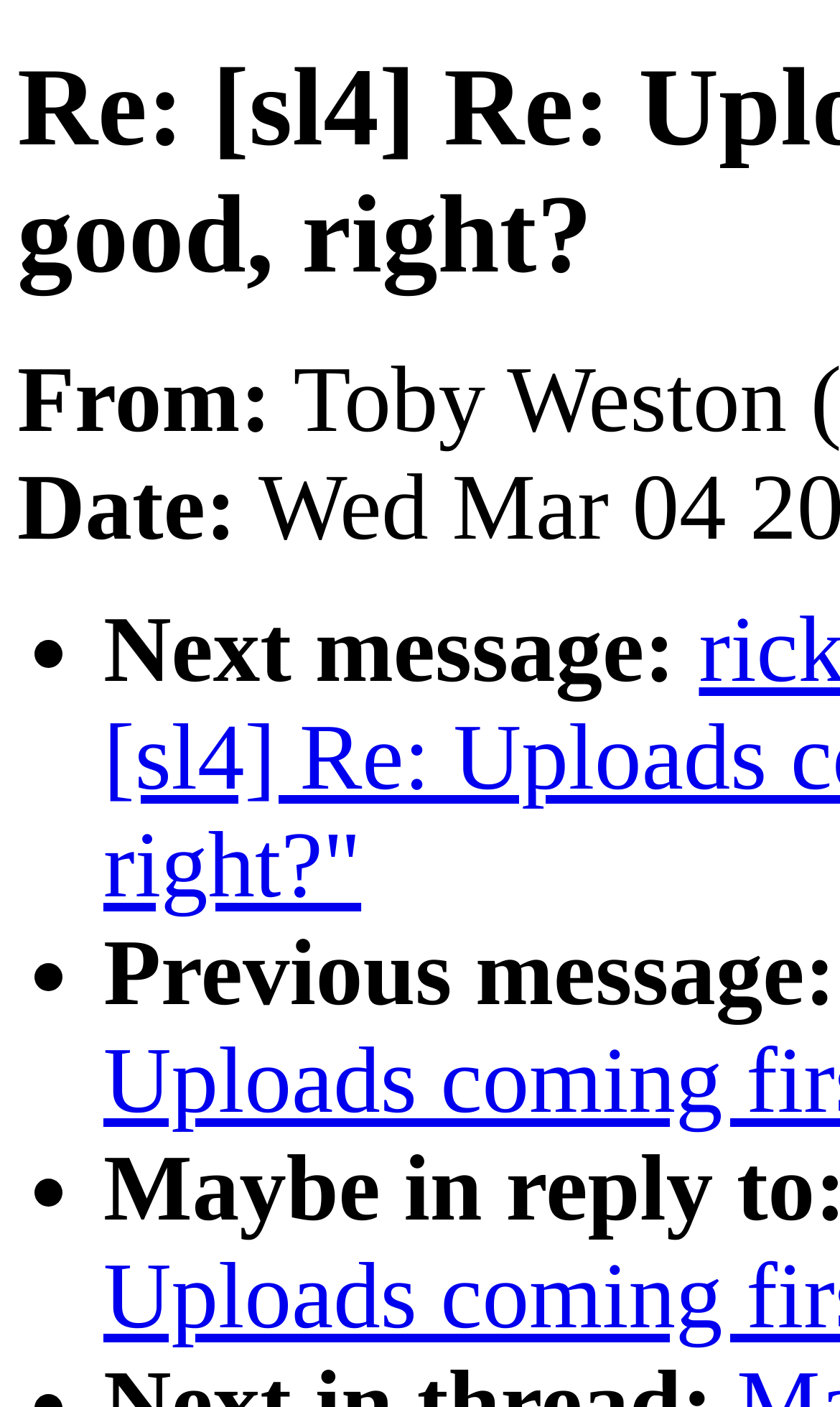Identify and provide the main heading of the webpage.

Re: [sl4] Re: Uploads coming first would be good, right?